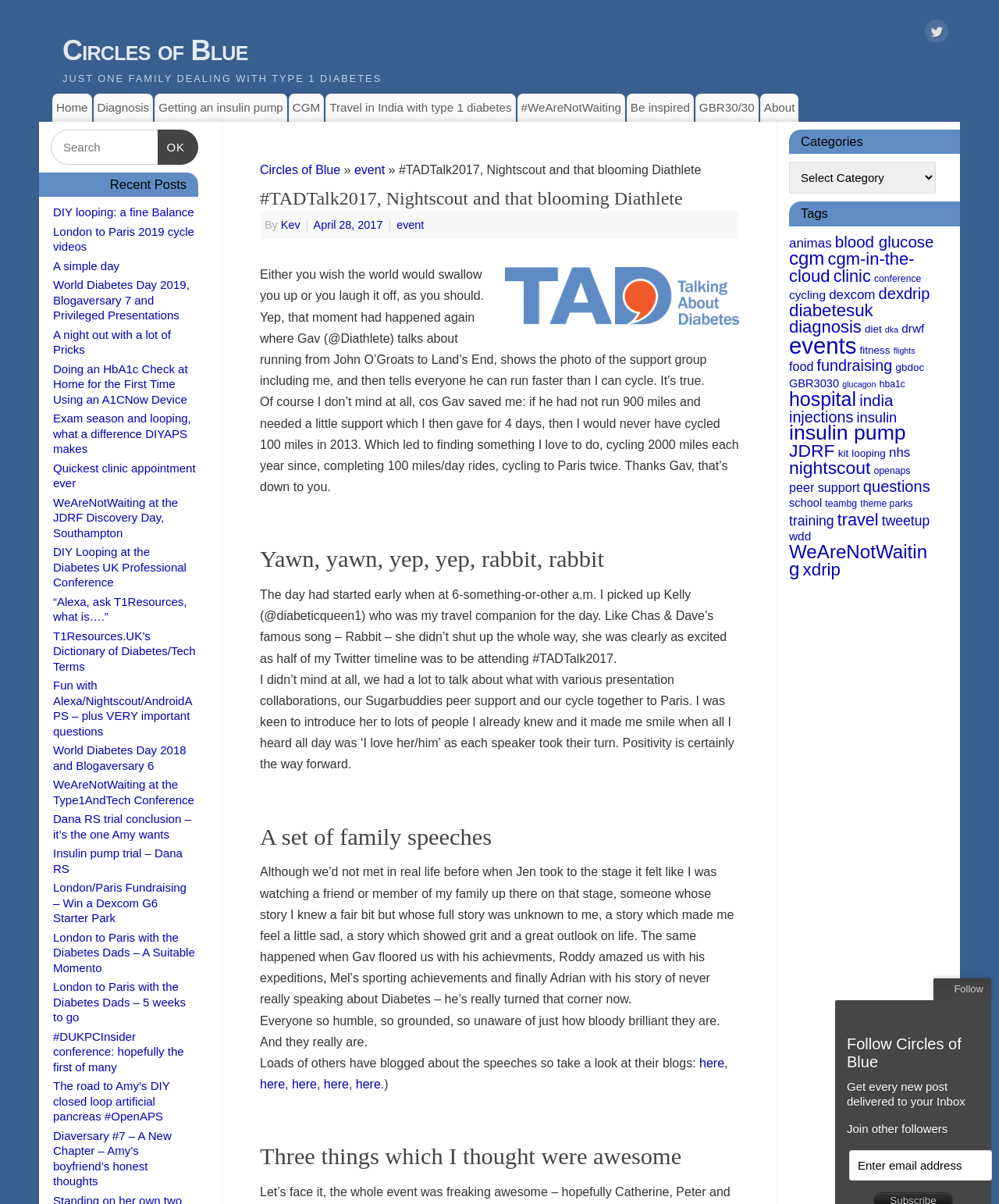Analyze the image and give a detailed response to the question:
How many recent posts are there?

I counted the number of link elements under the heading 'Recent Posts', which includes links like 'DIY looping: a fine Balance', 'London to Paris 2019 cycle videos', and so on. There are 20 recent posts in total.